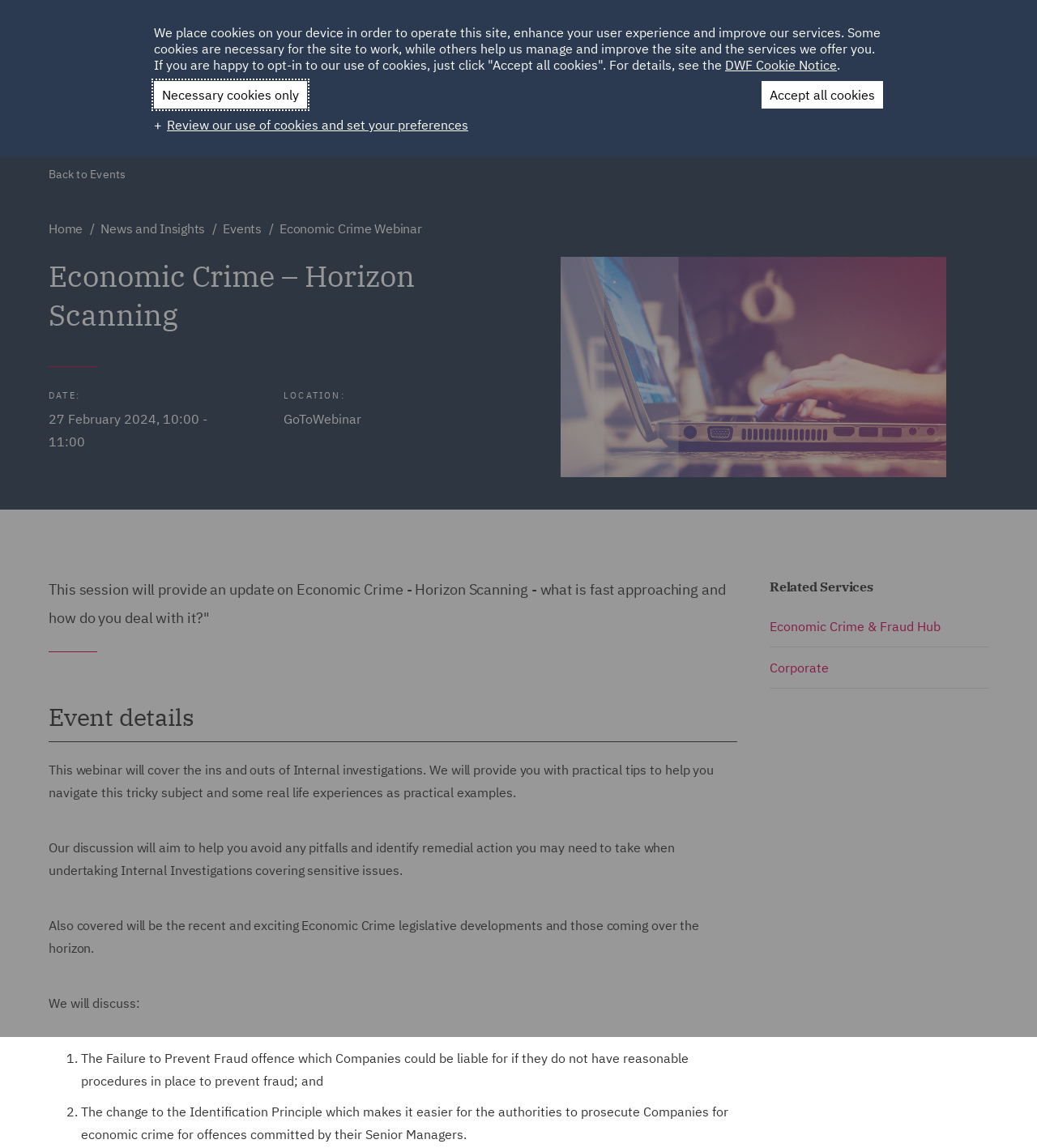Please find the bounding box coordinates of the clickable region needed to complete the following instruction: "Click HOME". The bounding box coordinates must consist of four float numbers between 0 and 1, i.e., [left, top, right, bottom].

[0.435, 0.023, 0.466, 0.033]